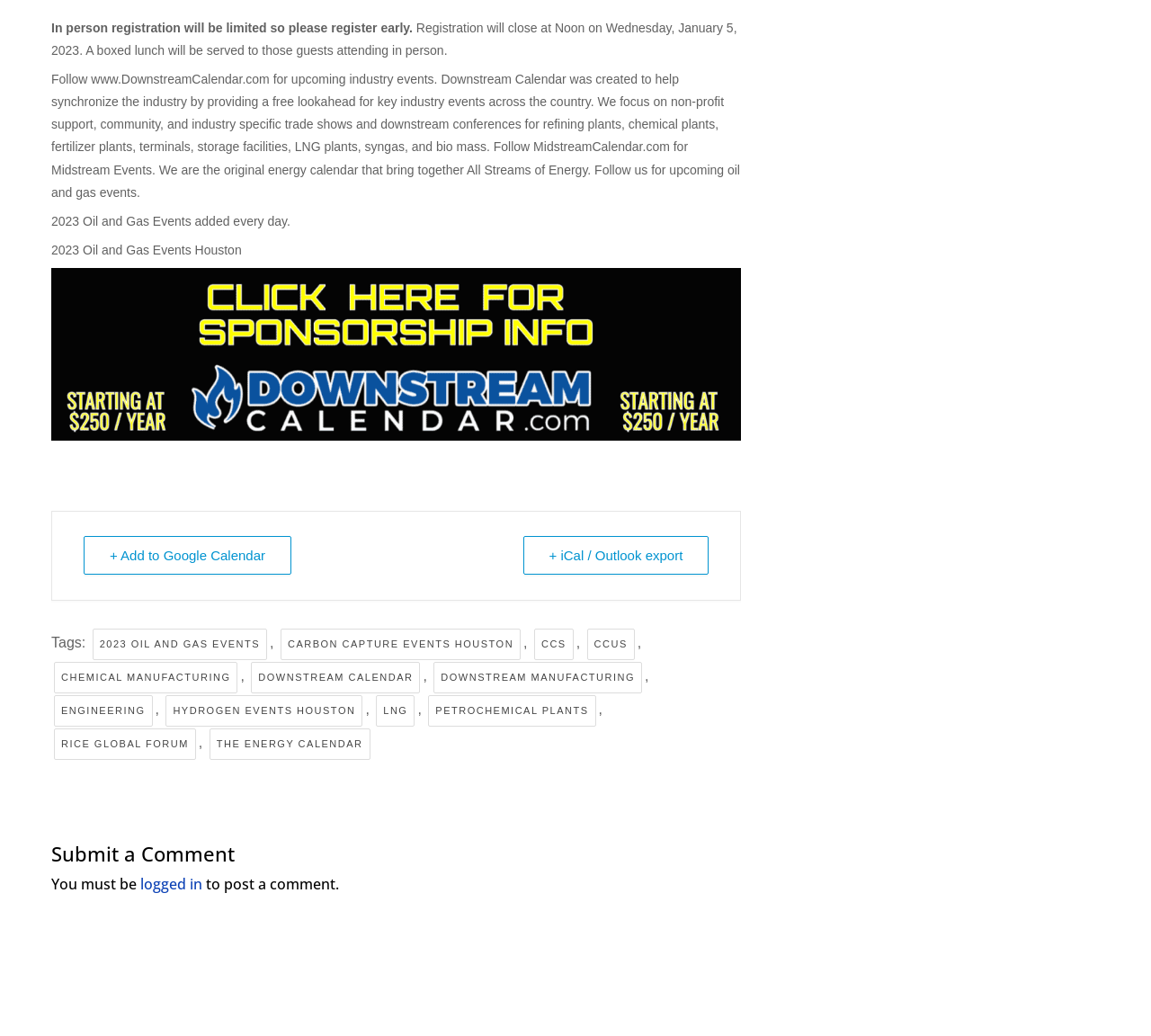What is the purpose of Downstream Calendar?
From the details in the image, provide a complete and detailed answer to the question.

I found this answer by reading the StaticText element with the text 'Downstream Calendar was created to help synchronize the industry by providing a free lookahead for key industry events across the country.' which explains the purpose of Downstream Calendar.